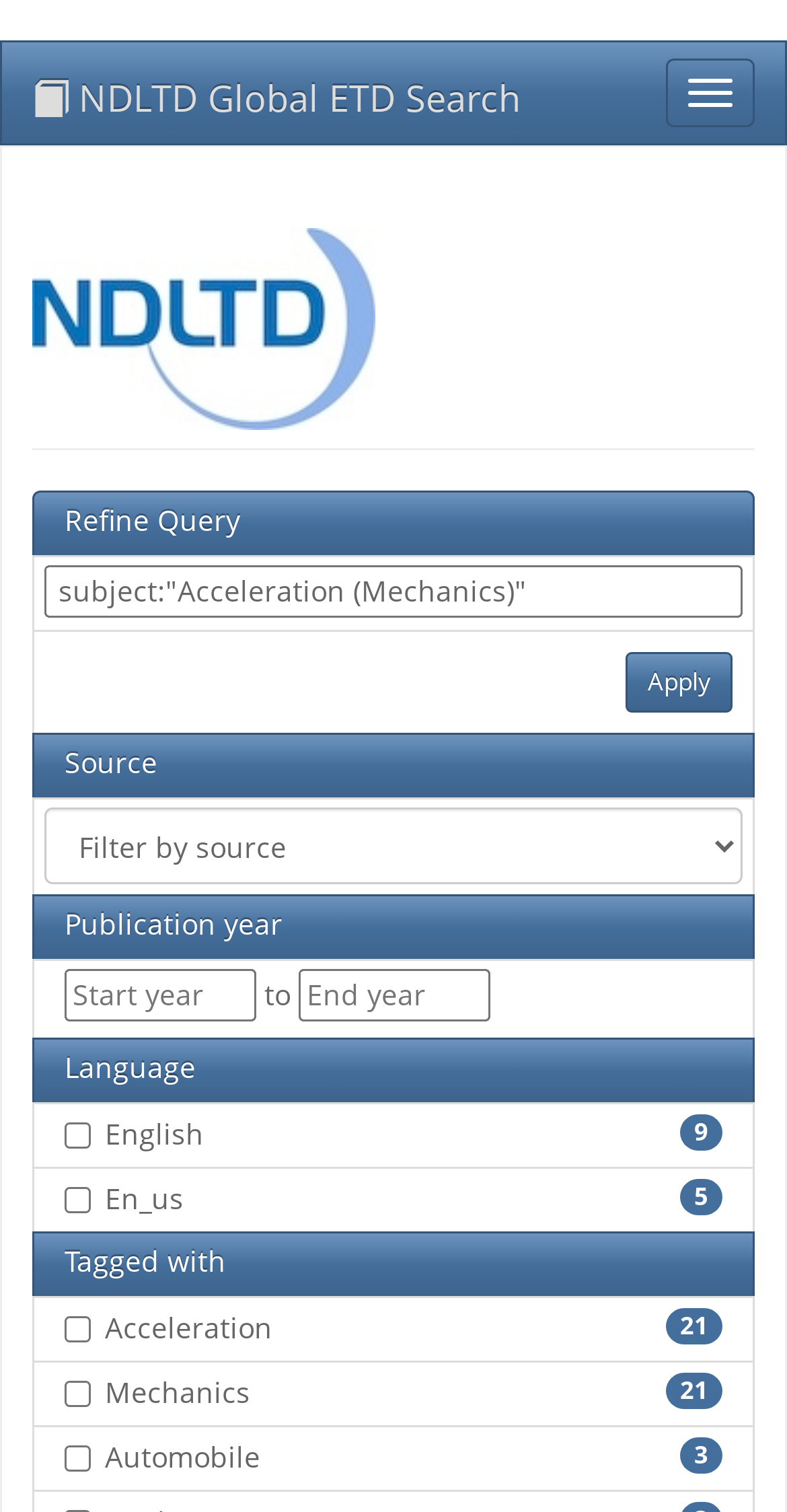Give a concise answer using only one word or phrase for this question:
What is the default value of the 'Start year' spinbutton?

0